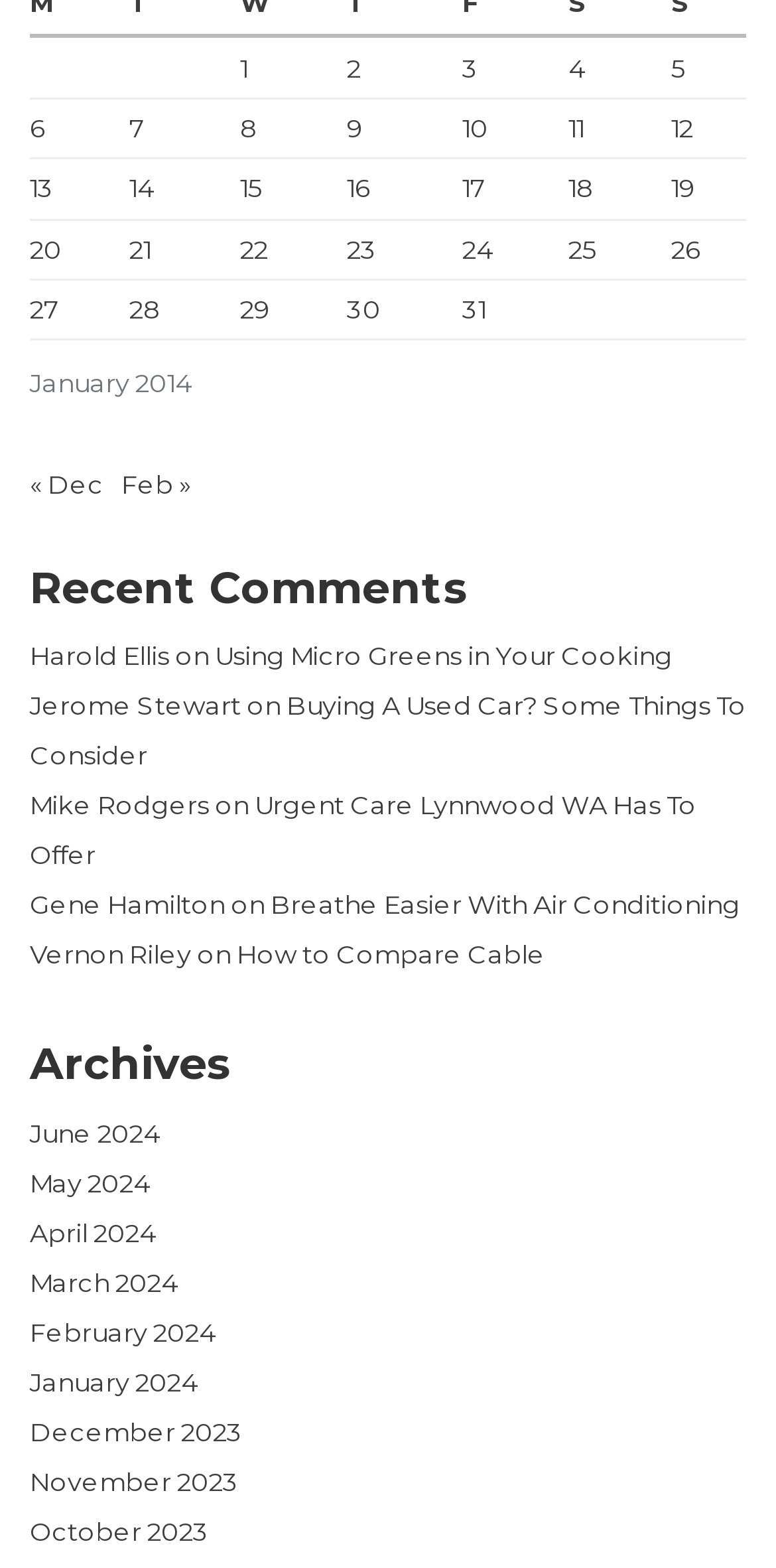What is the date range of posts on this page?
Please provide a detailed and comprehensive answer to the question.

I determined the date range by looking at the grid cells containing links with dates, which start from 'Posts published on January 1, 2014' and end at 'Posts published on January 31, 2014'.